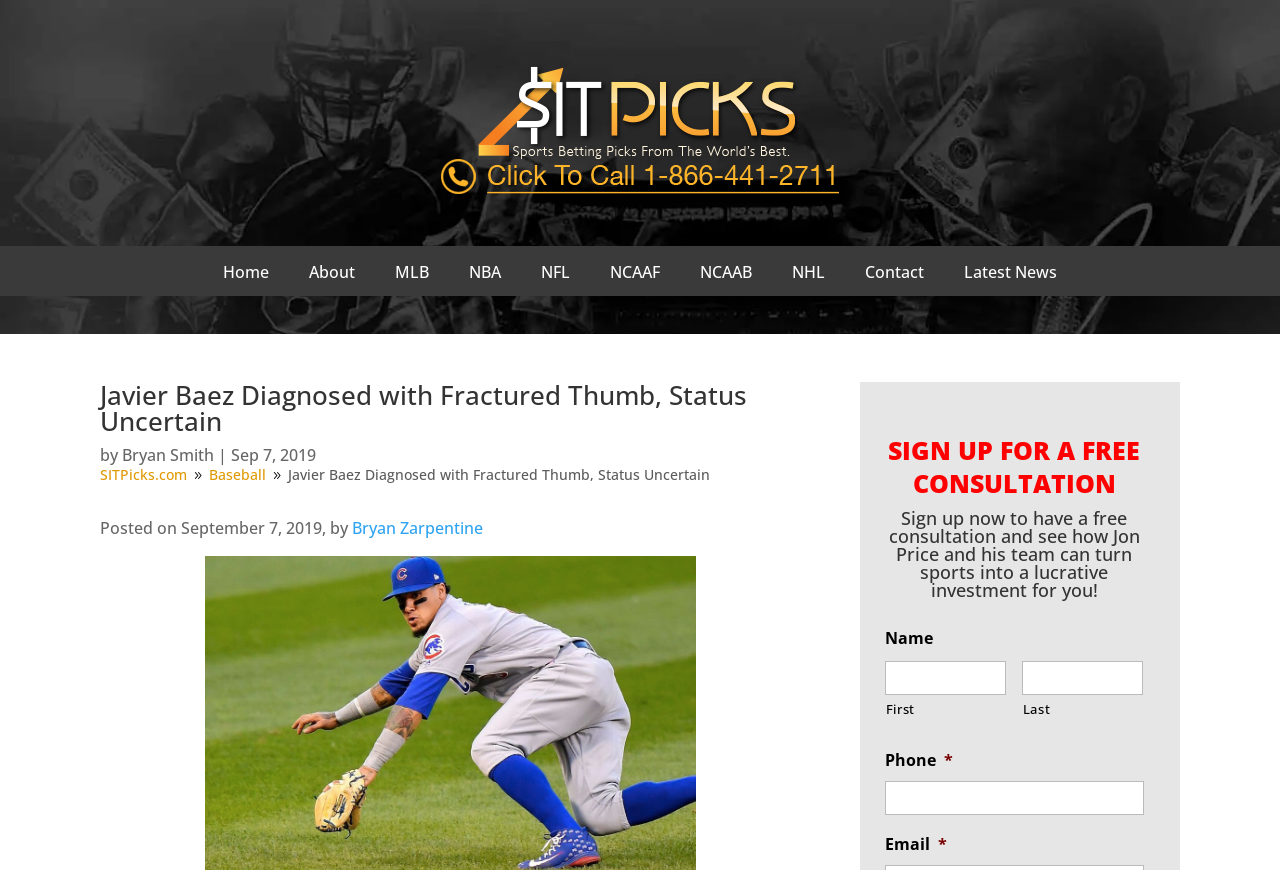Identify the bounding box for the UI element specified in this description: "NCAAB". The coordinates must be four float numbers between 0 and 1, formatted as [left, top, right, bottom].

[0.547, 0.295, 0.588, 0.341]